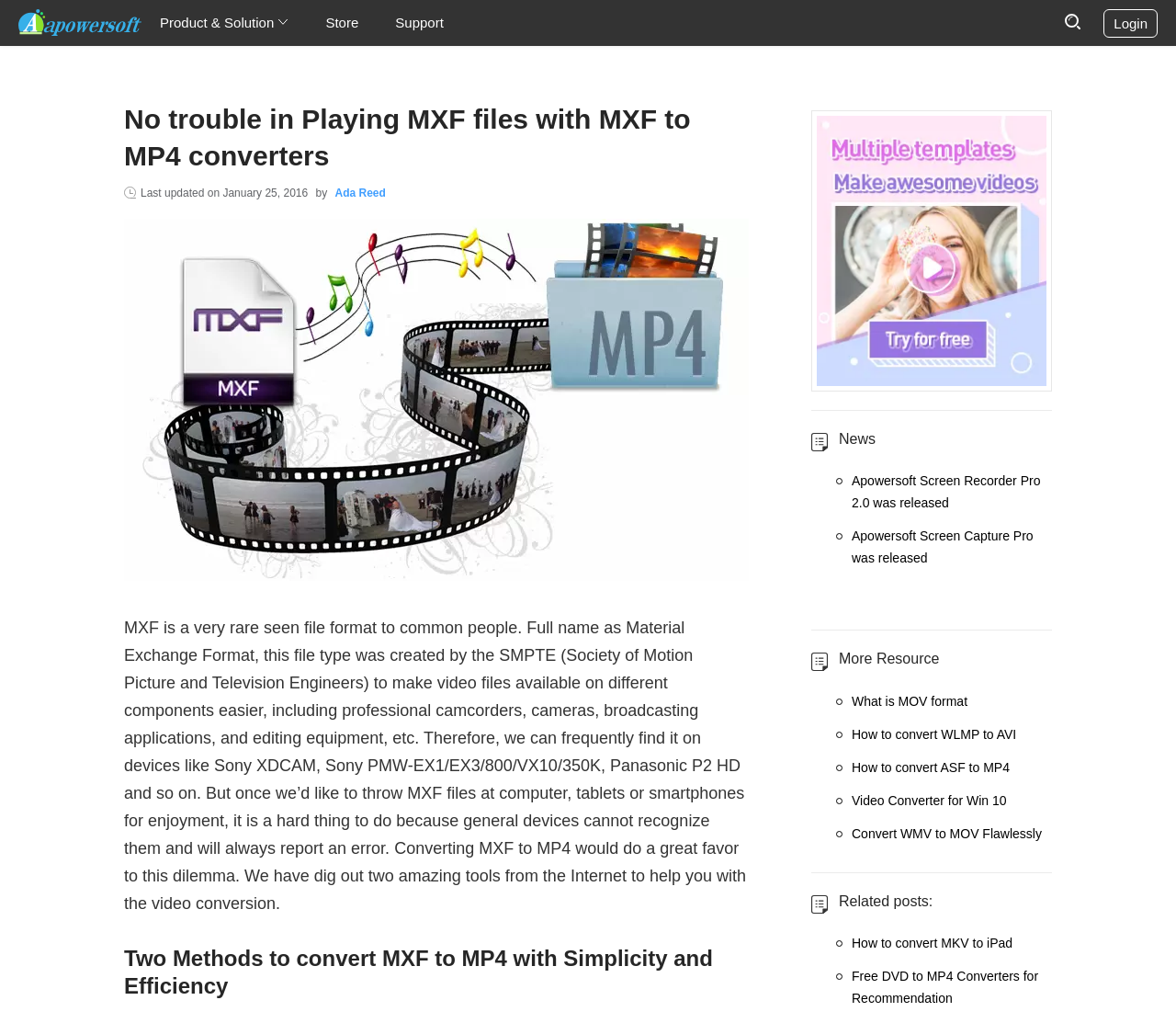Please identify the bounding box coordinates of the area I need to click to accomplish the following instruction: "Click the Apowersoft Logo".

[0.016, 0.009, 0.12, 0.036]